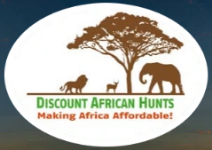How many animals are depicted in the logo of Discount African Hunts?
Based on the image, give a concise answer in the form of a single word or short phrase.

three